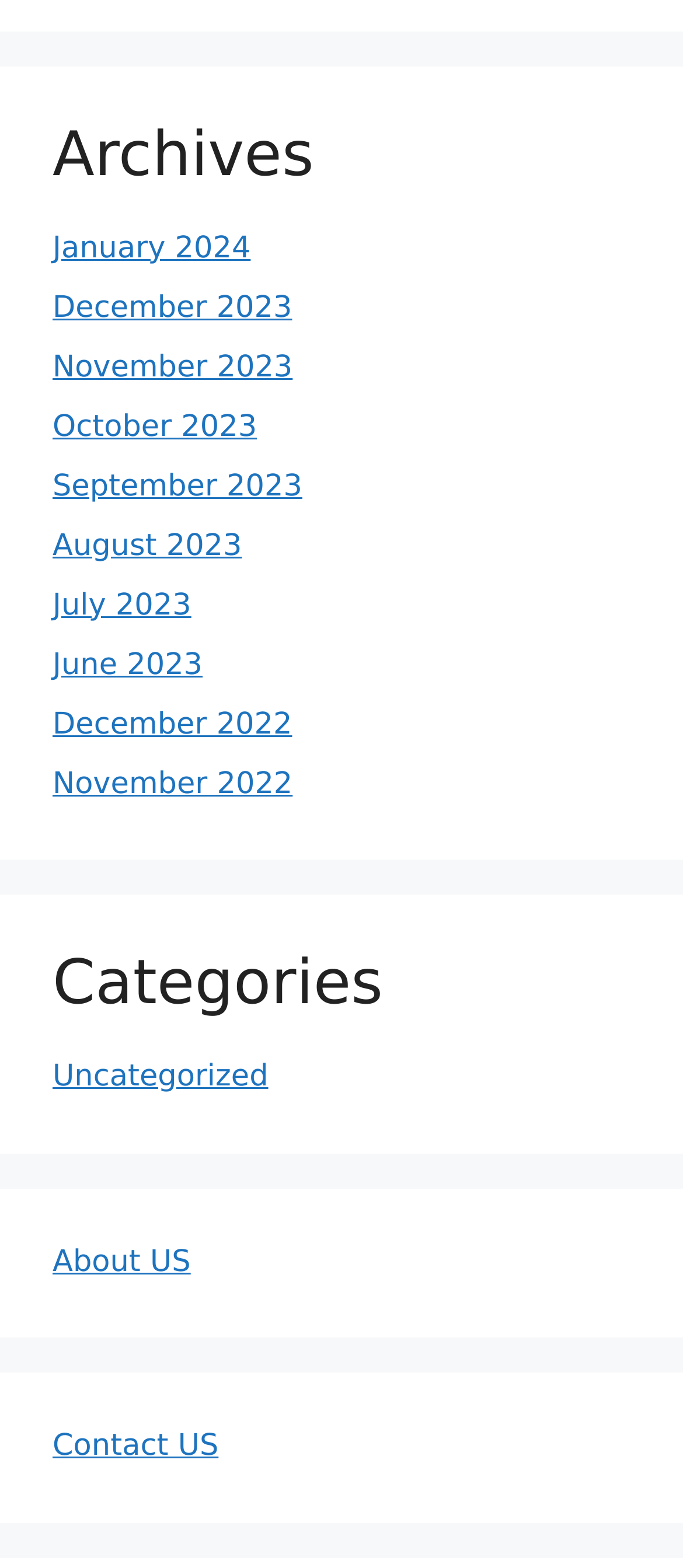How many complementary sections are there?
From the screenshot, provide a brief answer in one word or phrase.

Four